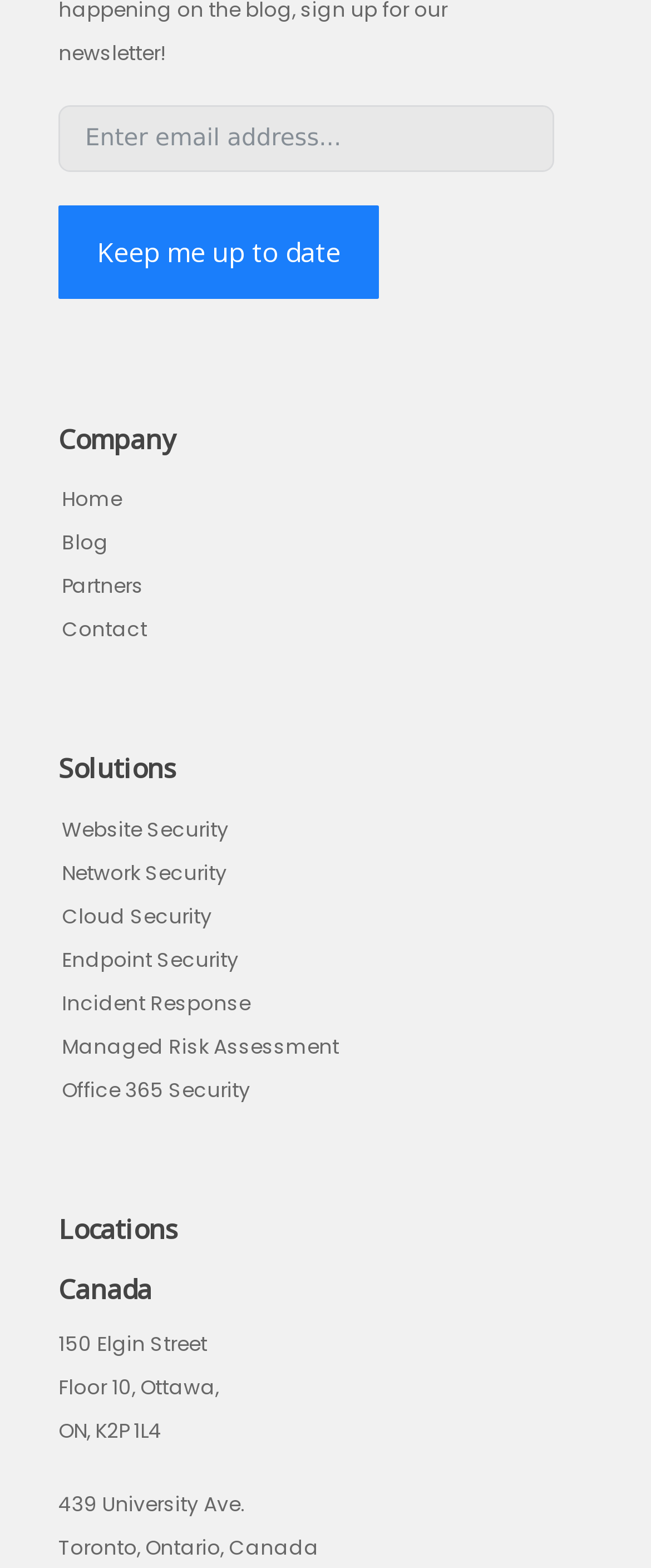How many links are under the 'Solutions' heading?
Based on the screenshot, answer the question with a single word or phrase.

6